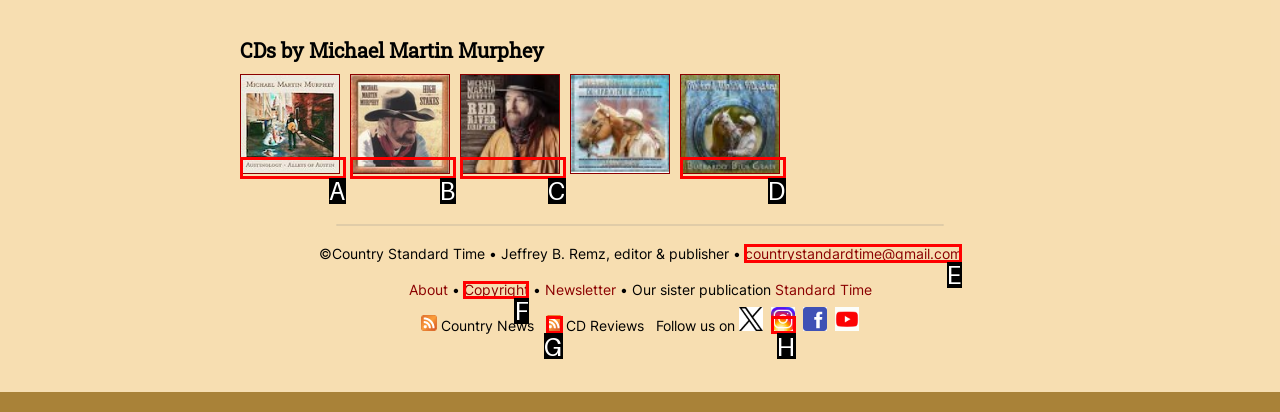Which option should you click on to fulfill this task: Contact the editor via email? Answer with the letter of the correct choice.

E